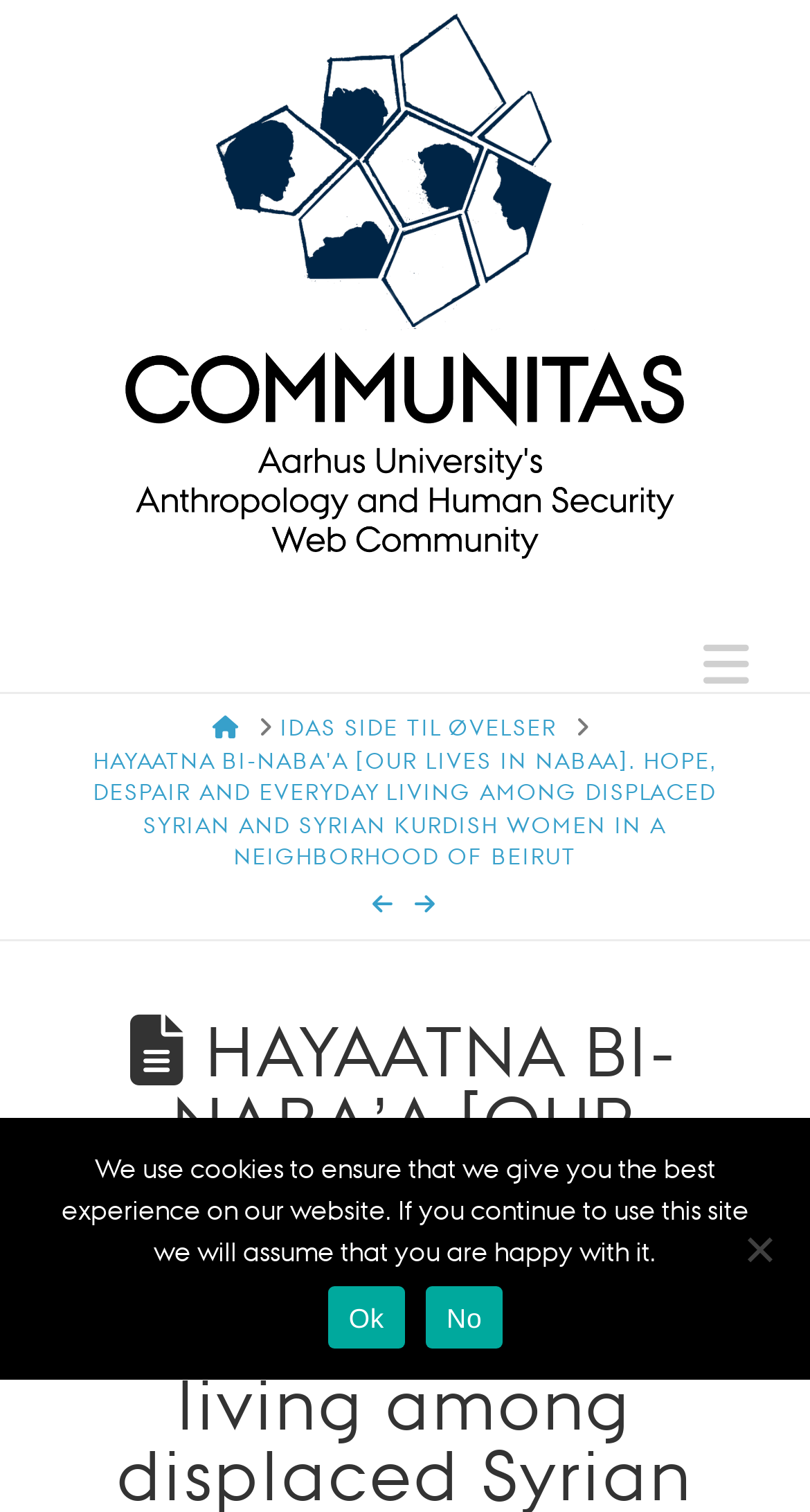Predict the bounding box of the UI element based on the description: "parent_node: Navigation". The coordinates should be four float numbers between 0 and 1, formatted as [left, top, right, bottom].

[0.075, 0.0, 0.925, 0.399]